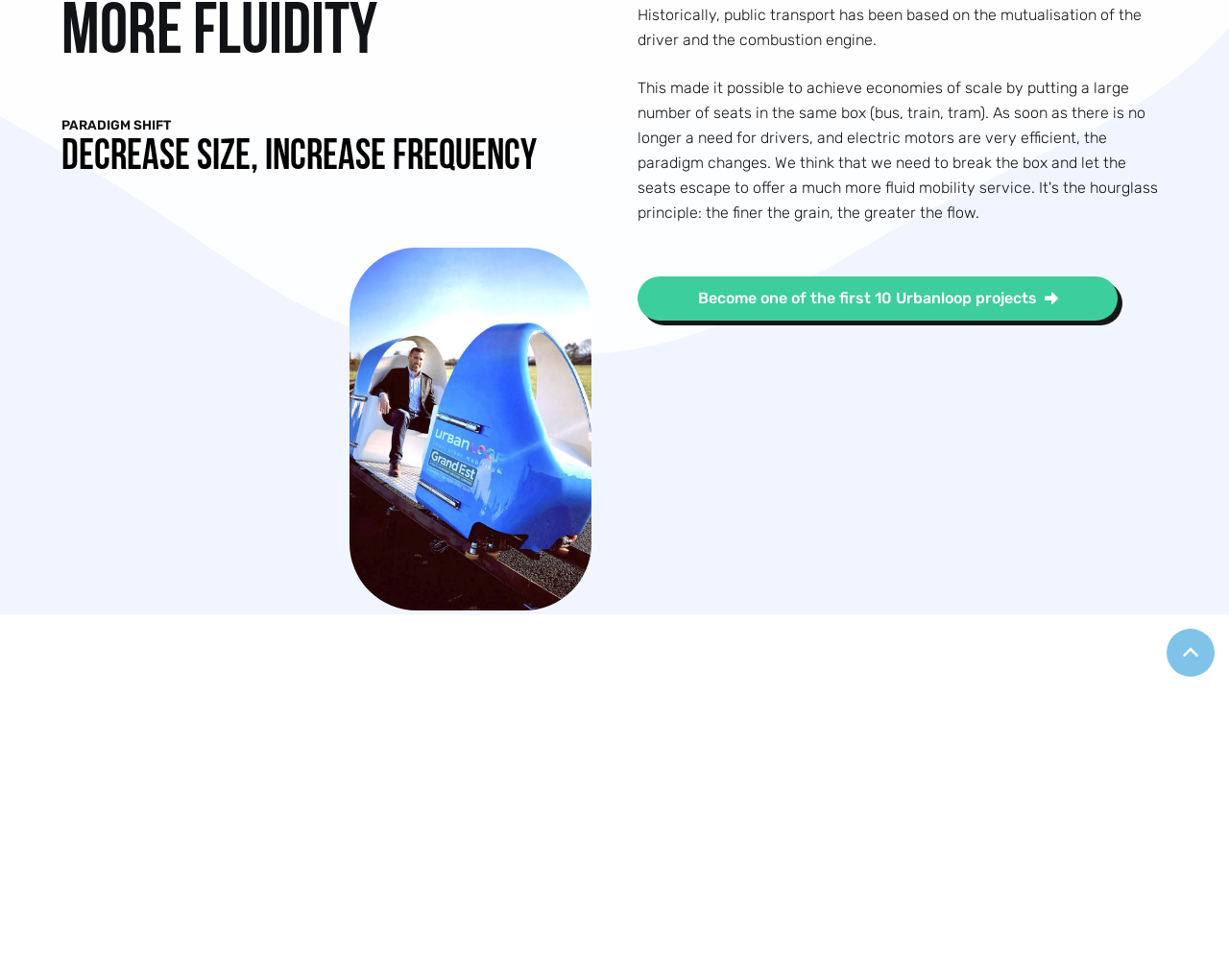Given the description of a UI element: "Our services", identify the bounding box coordinates of the matching element in the webpage screenshot.

[0.897, 0.289, 0.969, 0.307]